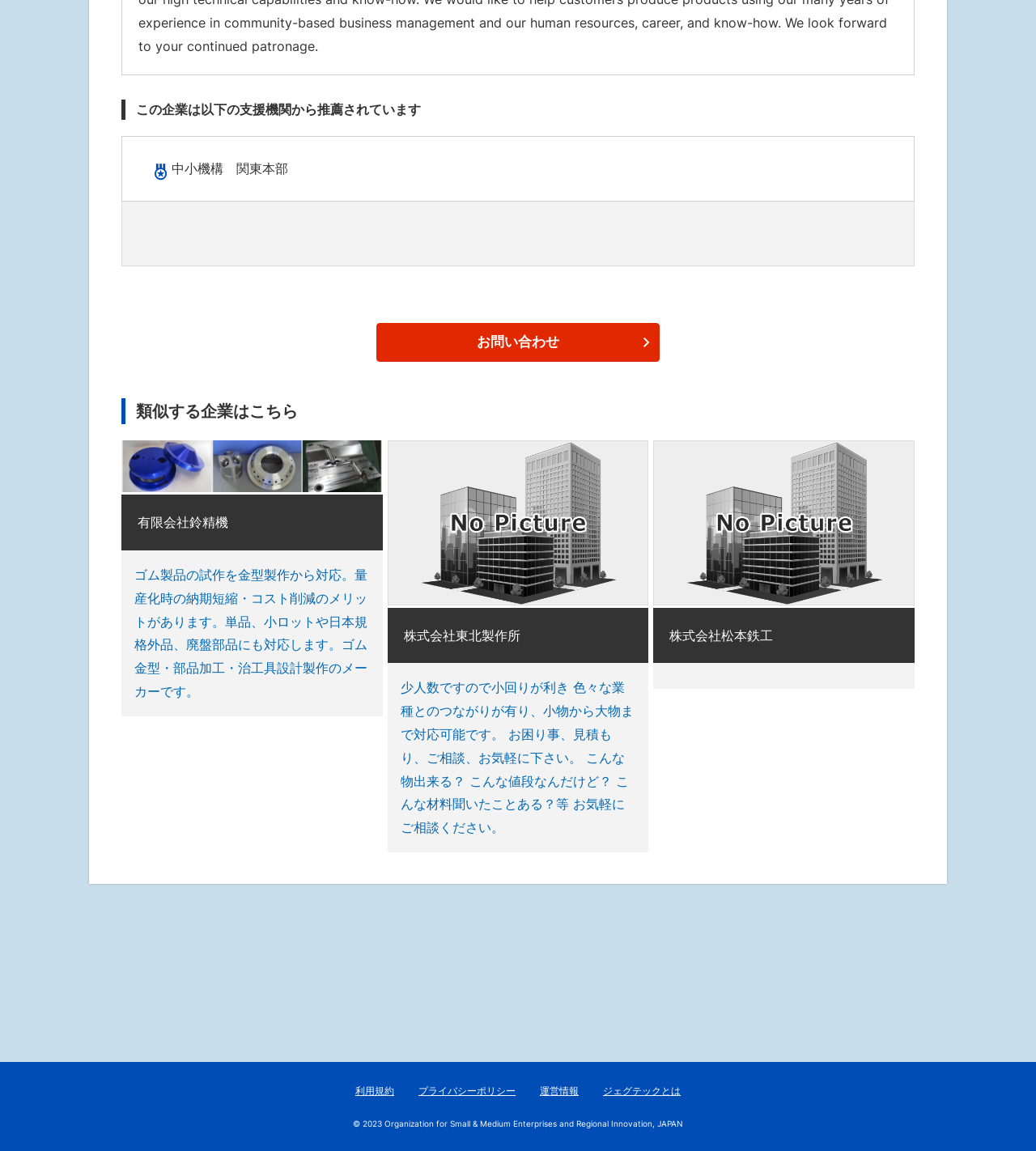Please locate the clickable area by providing the bounding box coordinates to follow this instruction: "Read the privacy policy".

[0.404, 0.942, 0.498, 0.953]